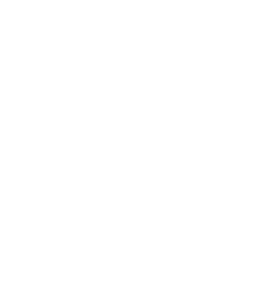Is free delivery available for 'Golden Snowflakes'? Please answer the question using a single word or phrase based on the image.

Yes